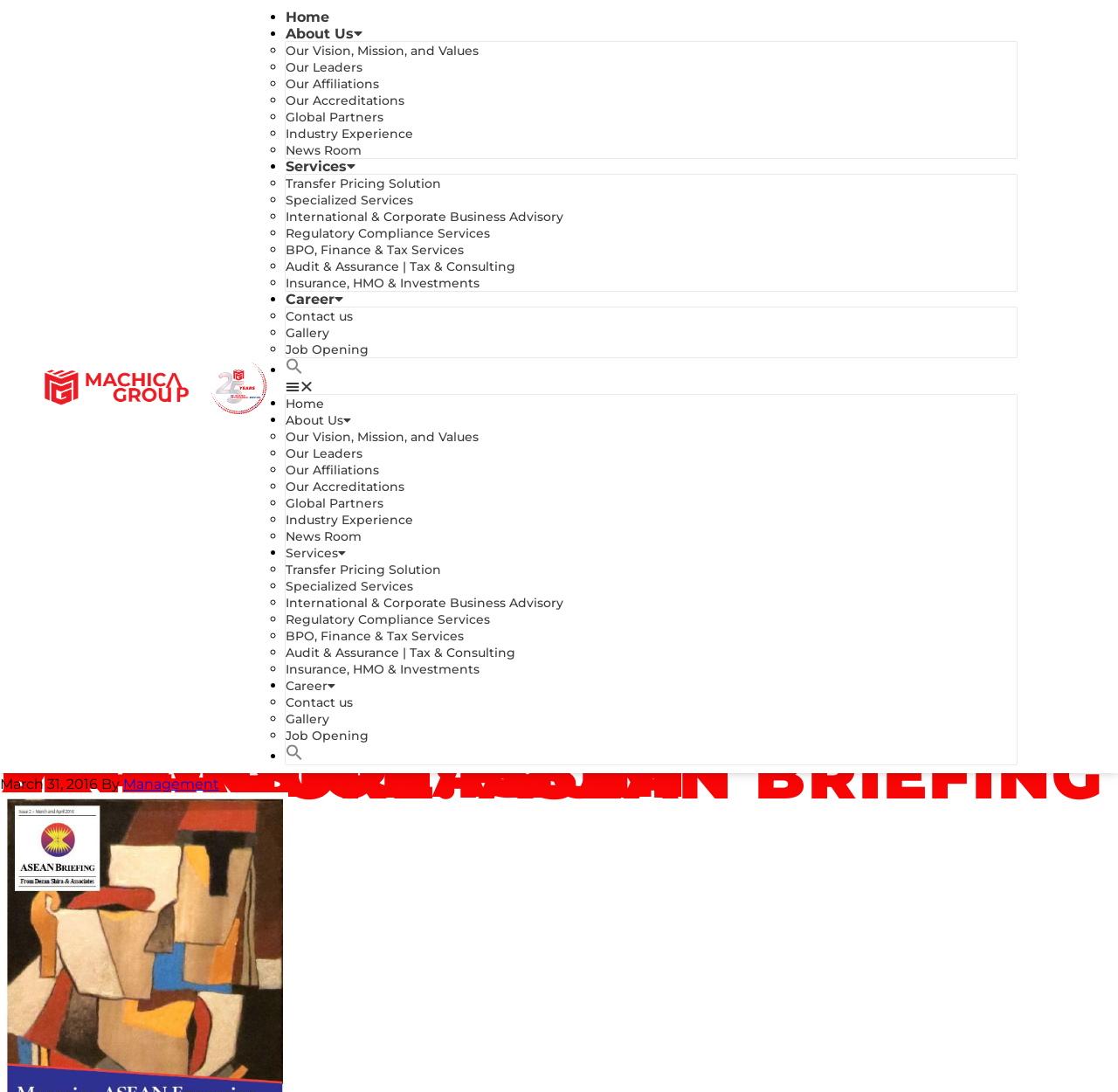Respond to the question with just a single word or phrase: 
What type of services does the company offer?

Transfer Pricing Solution, etc.